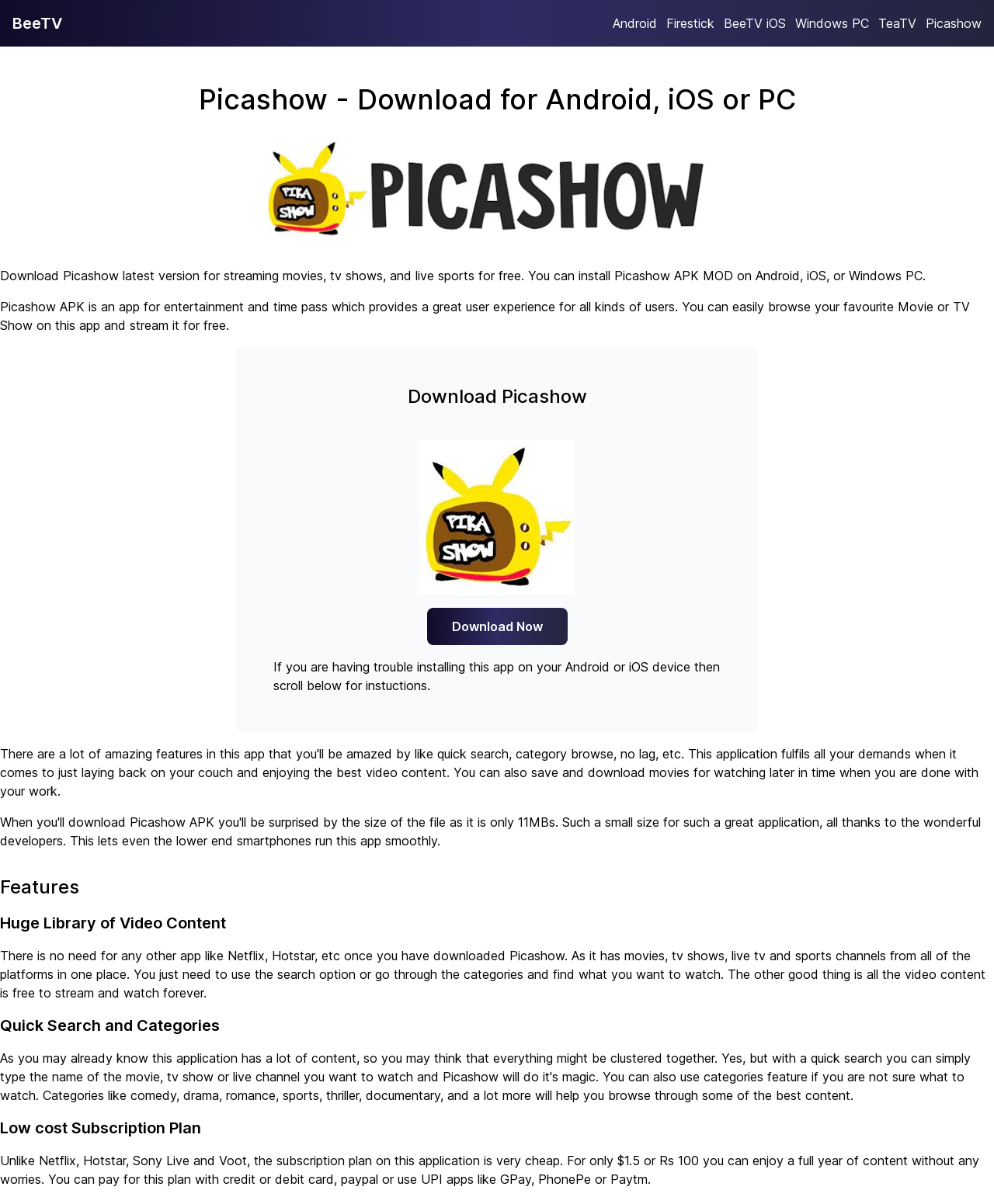Please answer the following question using a single word or phrase: 
What can users do with the search option on Picashow?

Find what they want to watch